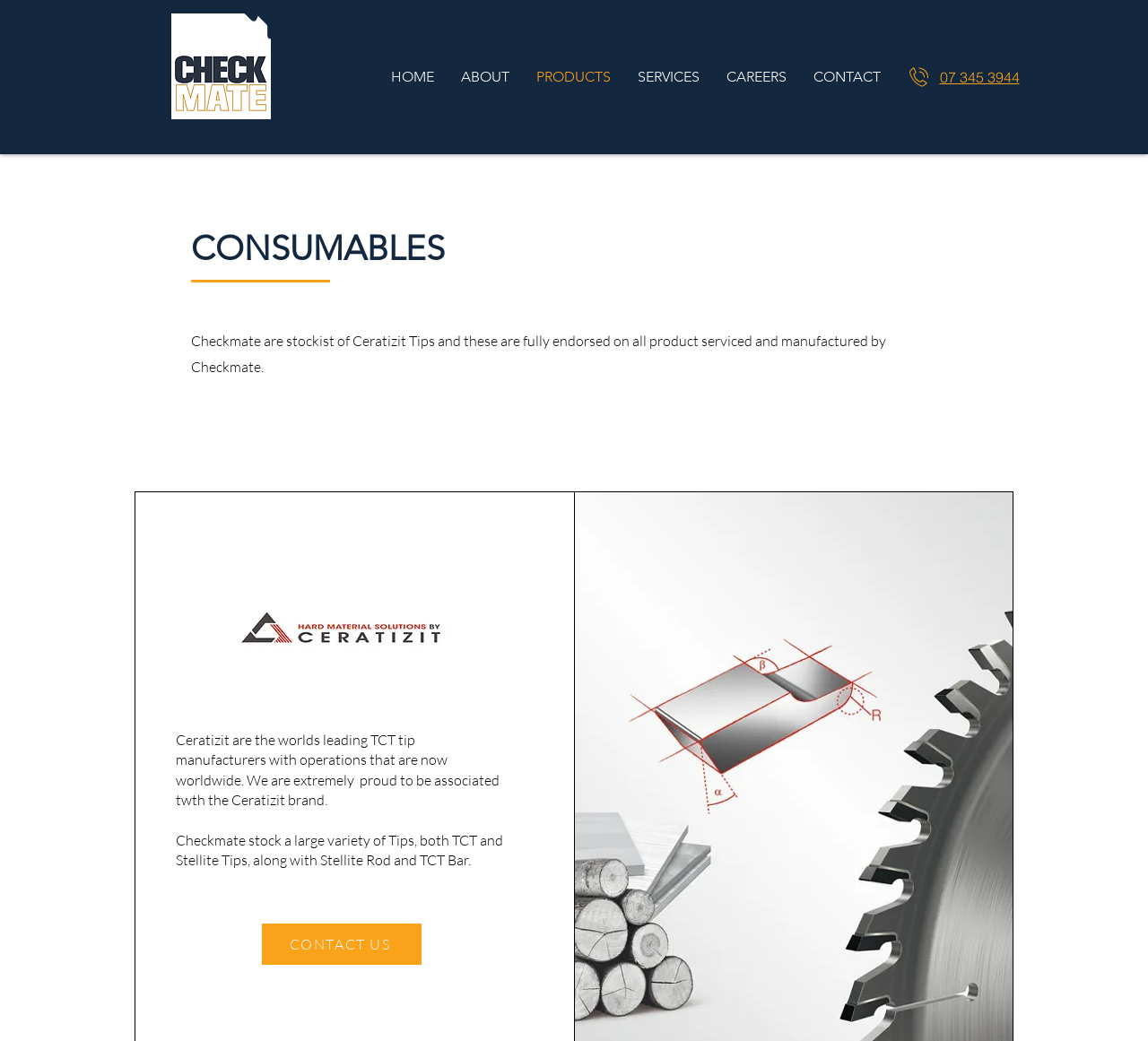Bounding box coordinates are specified in the format (top-left x, top-left y, bottom-right x, bottom-right y). All values are floating point numbers bounded between 0 and 1. Please provide the bounding box coordinate of the region this sentence describes: CONTACT US

[0.228, 0.887, 0.367, 0.927]